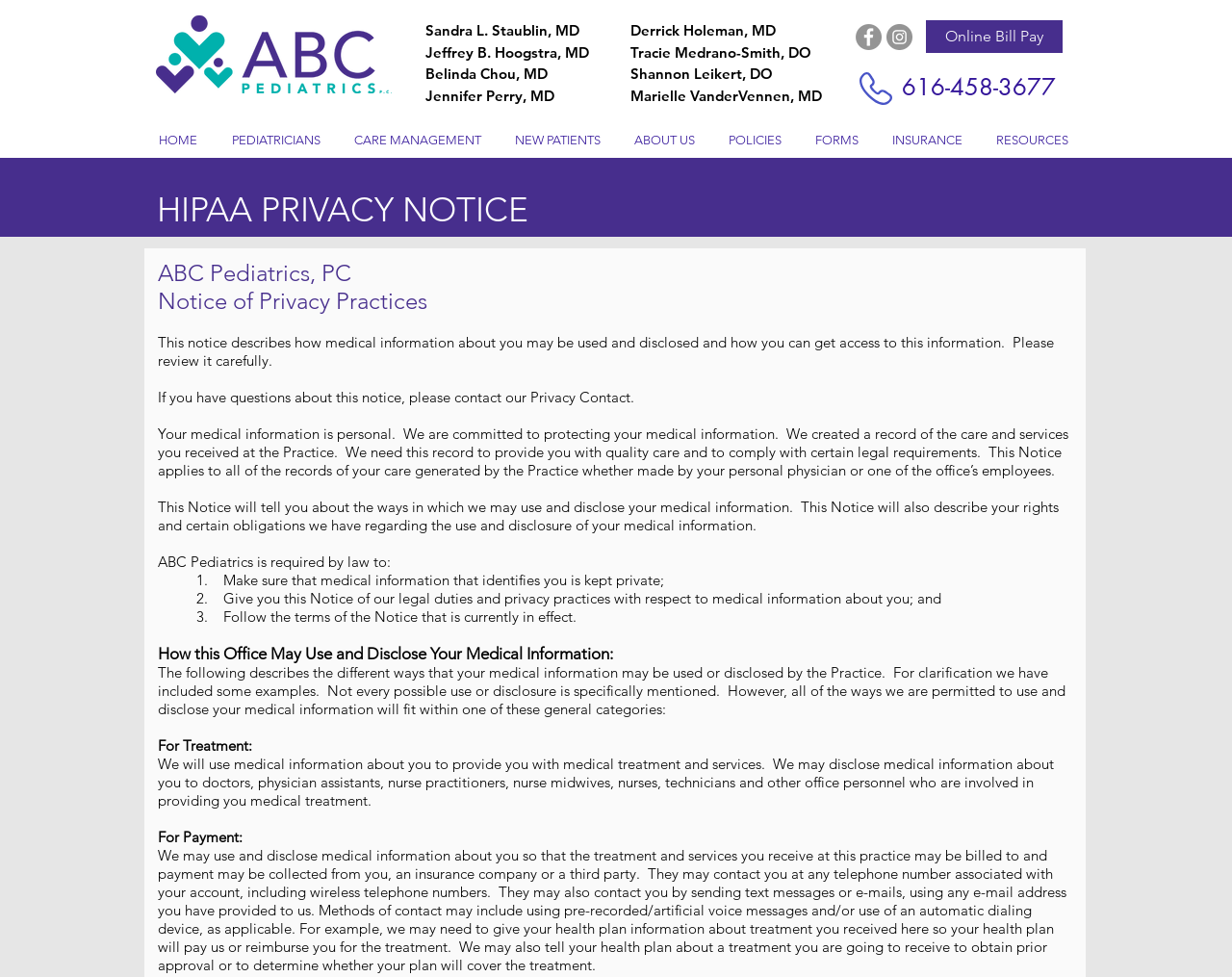How many social media links are there?
Offer a detailed and exhaustive answer to the question.

I found two links with images, one with the text 'Facebook' and another with the text 'Instagram', which are likely to be the social media links.